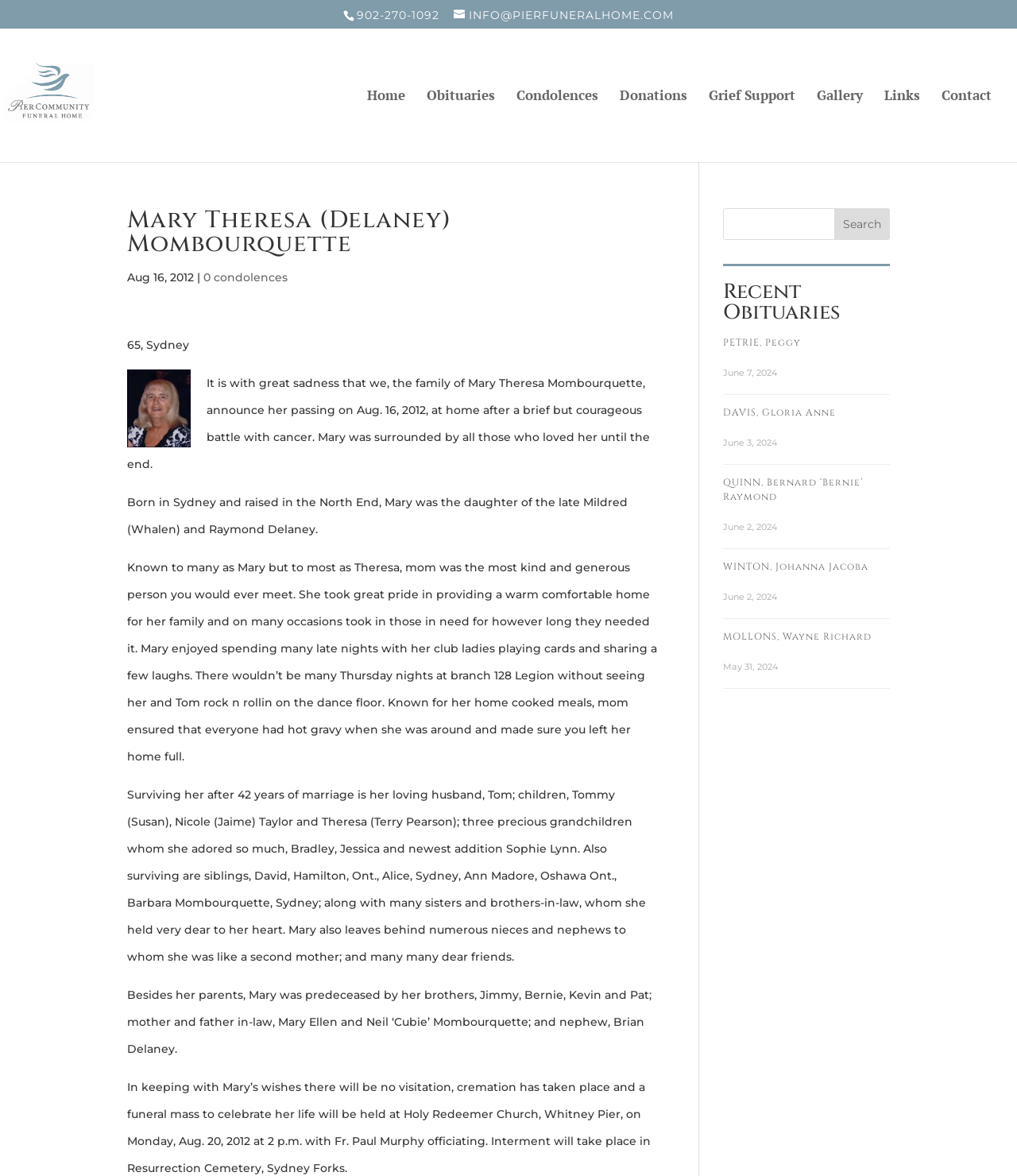What is the name of Mary's husband?
Using the image as a reference, answer the question in detail.

The name of Mary's husband can be found in the StaticText element on the webpage, which reads 'Surviving her after 42 years of marriage is her loving husband, Tom'.